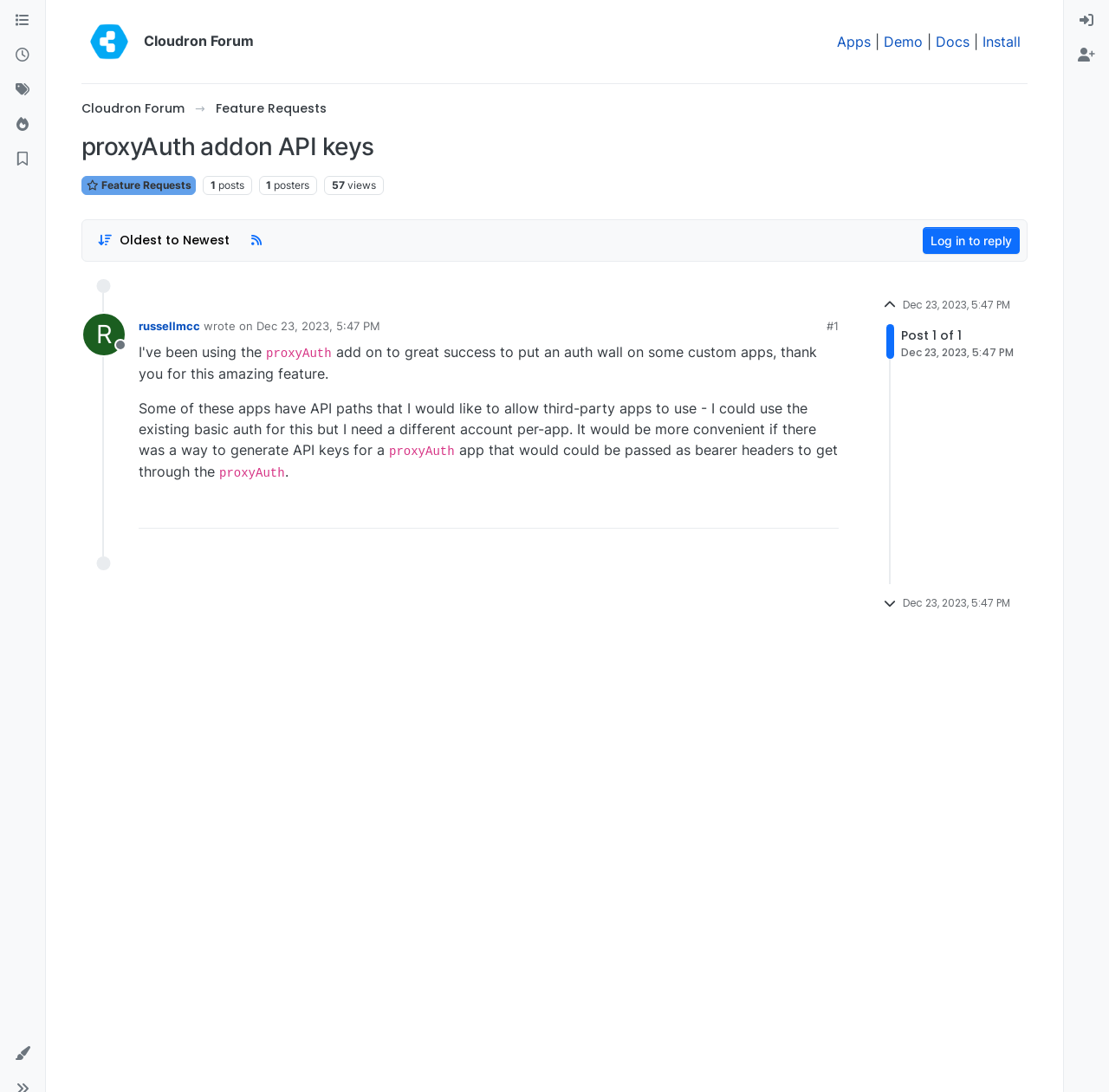Create an in-depth description of the webpage, covering main sections.

The webpage is a forum discussion page titled "proxyAuth addon API keys" on the Cloudron Forum. At the top, there are five links: "Categories", "Recent", "Tags", "Popular", and "Bookmarks", aligned horizontally. To the right of these links, there is a button labeled "Skins" with a dropdown menu containing links to "Brand Logo", "Cloudron Forum", "Apps", "Demo", and "Docs".

Below the top navigation bar, there is a heading that reads "proxyAuth addon API keys". On the same line, there are several links and text elements, including "Feature Requests", a post count, and a view count.

The main content of the page is a single post by a user named "russellmcc", who wrote about their experience with the proxyAuth addon. The post is divided into three paragraphs, with the first paragraph describing their success with the addon and the second paragraph explaining their need for generating API keys for specific apps. The third paragraph is a continuation of their request.

To the left of the post, there is a user avatar and a link to the user's profile. Below the post, there are links to "Log in to reply" and "RSS Feed", as well as a button to sort posts by oldest to newest.

At the bottom of the page, there is a menu with options to "Login" and "Register".